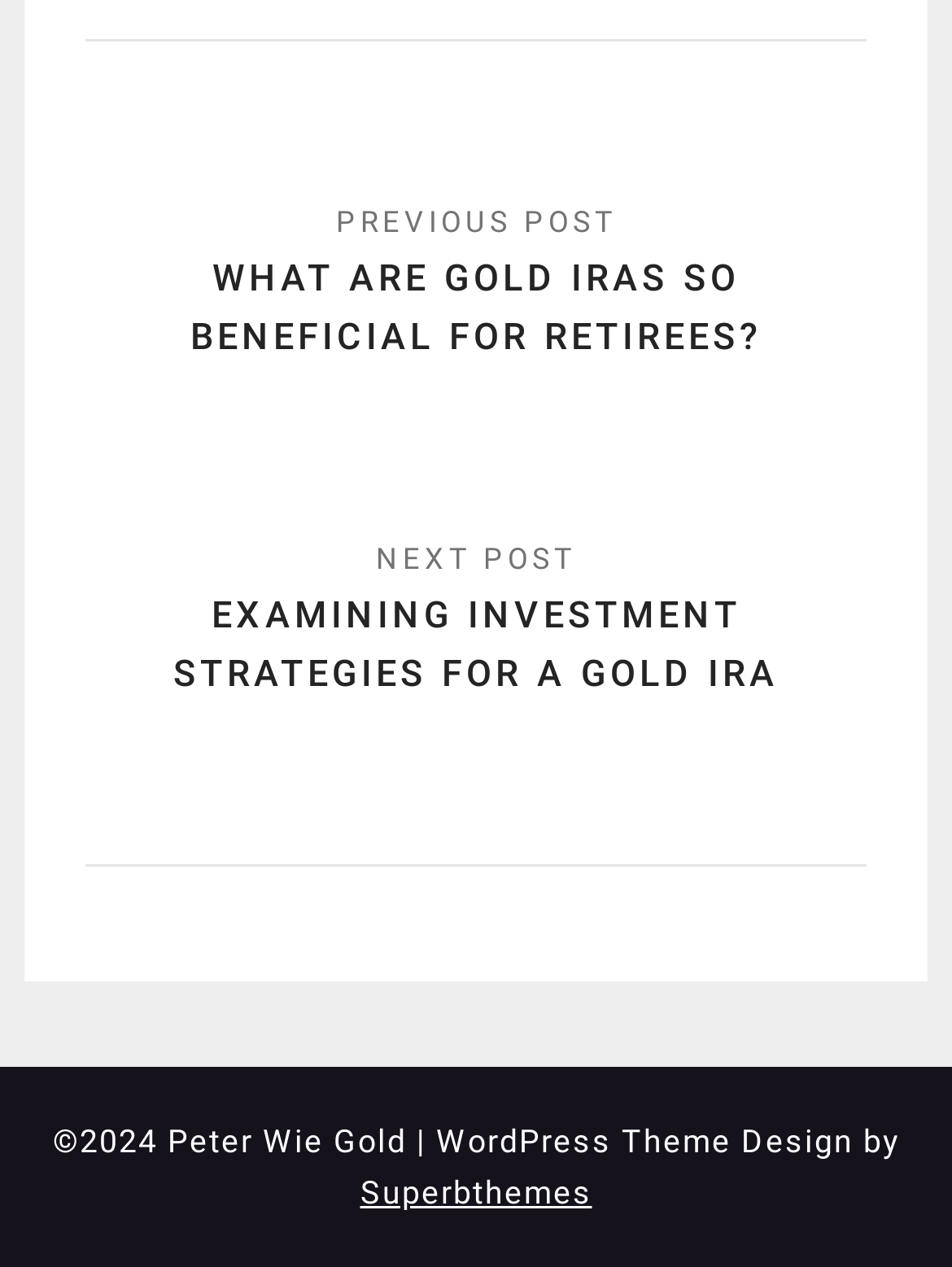Bounding box coordinates are specified in the format (top-left x, top-left y, bottom-right x, bottom-right y). All values are floating point numbers bounded between 0 and 1. Please provide the bounding box coordinate of the region this sentence describes: Superbthemes

[0.378, 0.927, 0.622, 0.956]